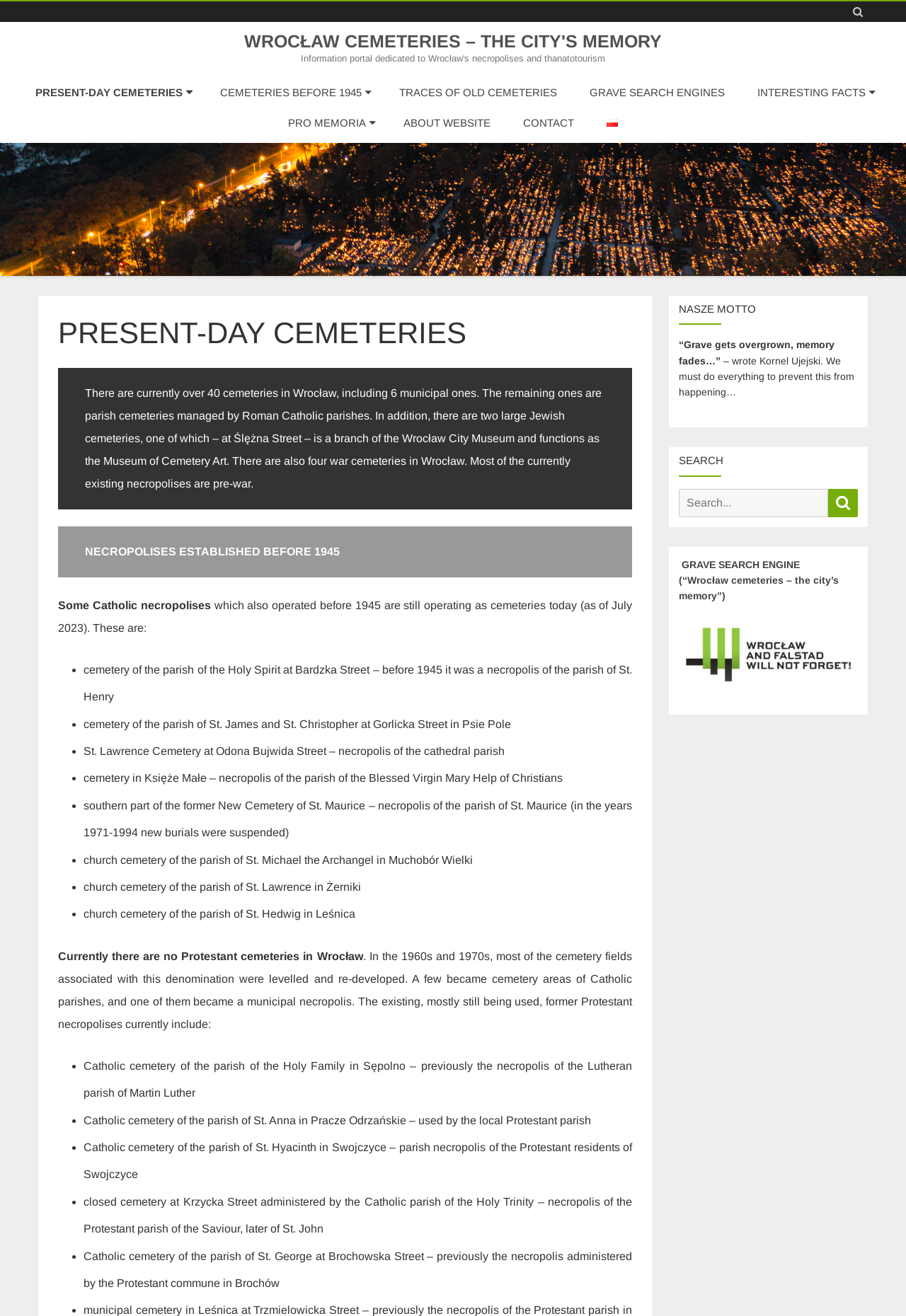What is the function of the Museum of Cemetery Art?
Please provide an in-depth and detailed response to the question.

The text states that 'one of which – at Ślężna Street – is a branch of the Wrocław City Museum and functions as the Museum of Cemetery Art.'